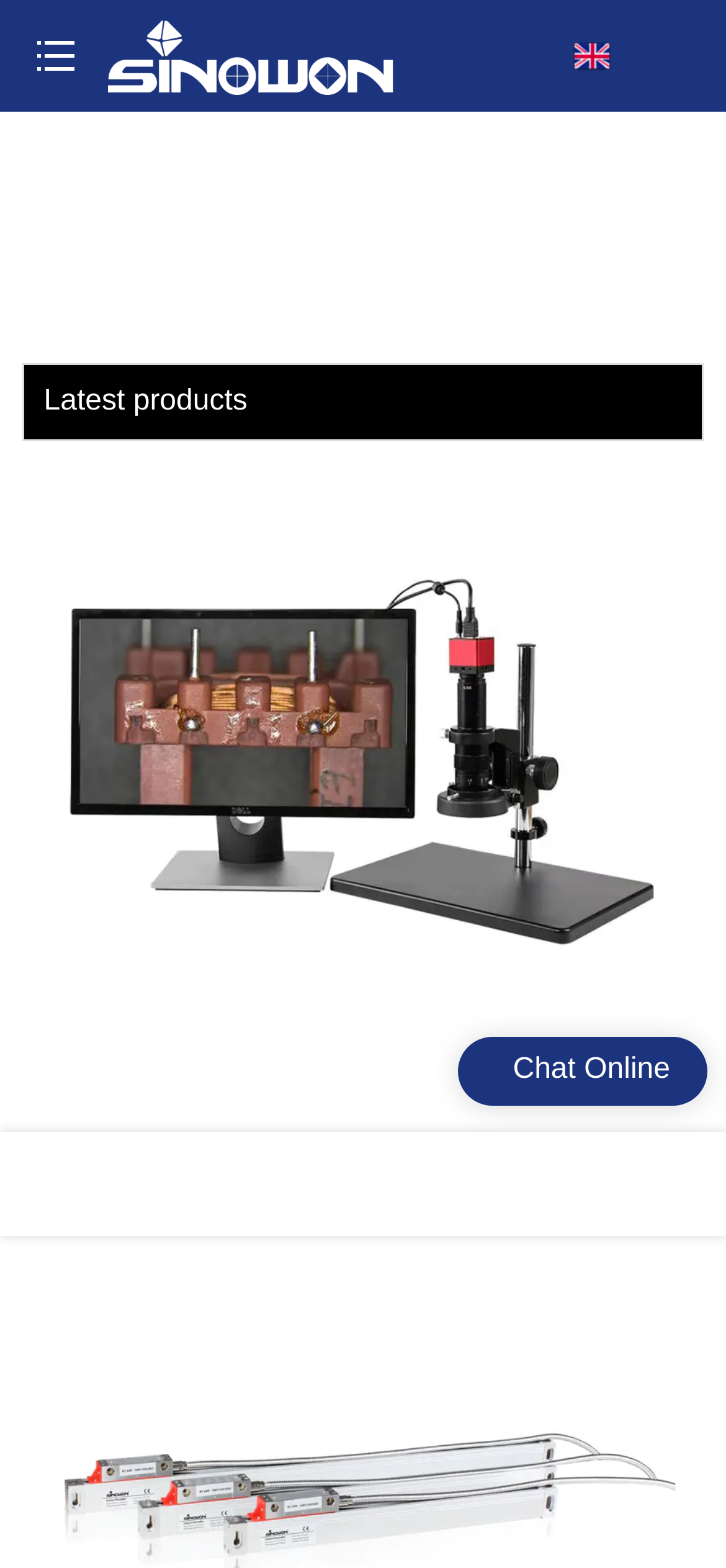What is the name of the latest product?
Using the information from the image, provide a comprehensive answer to the question.

The latest product is listed under the 'Latest products' section, and its name is 'HD Video Measuring Microscope VM-457', which is also the text of the link and the image description.